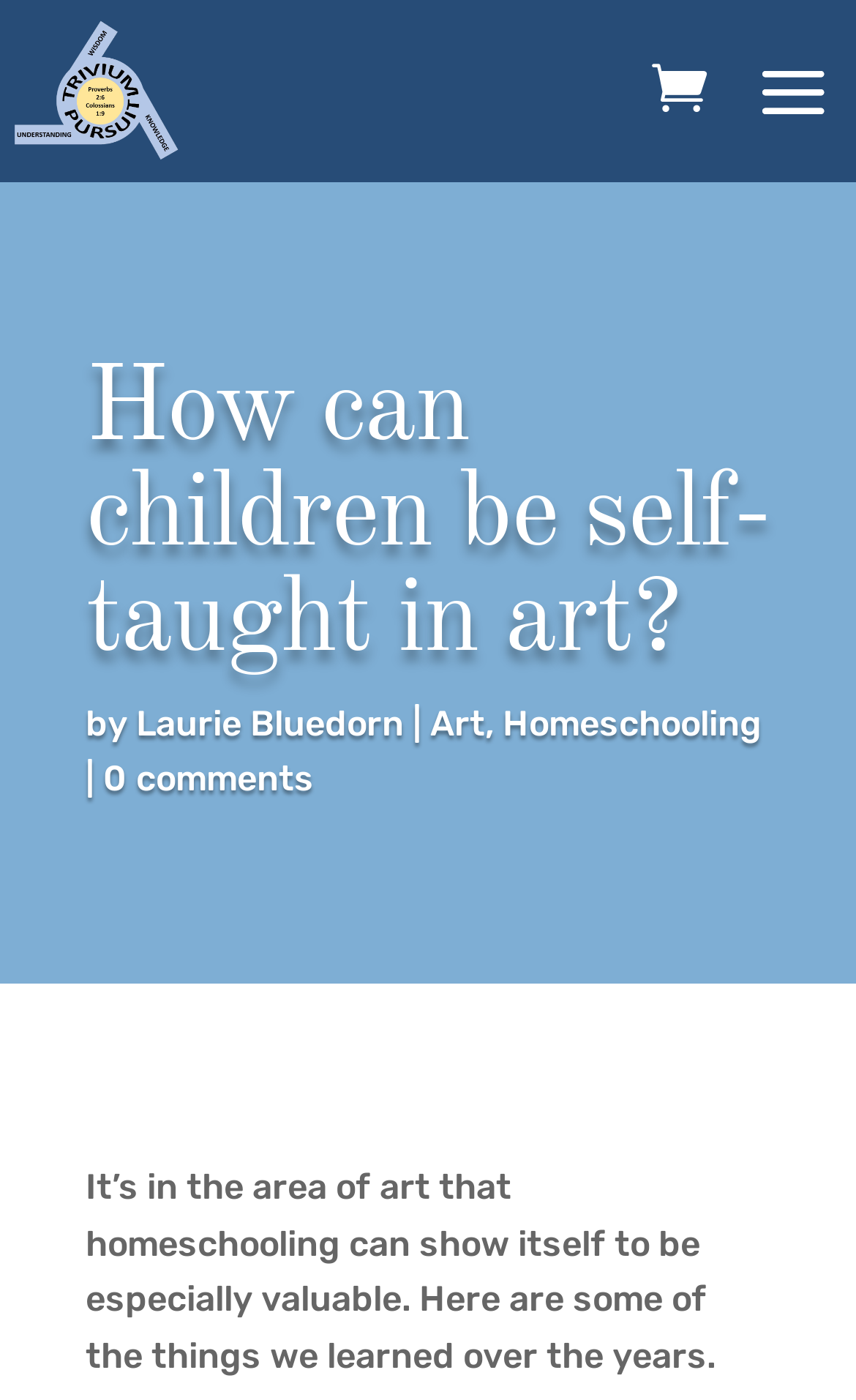Give the bounding box coordinates for the element described by: "0 comments".

[0.121, 0.542, 0.367, 0.571]